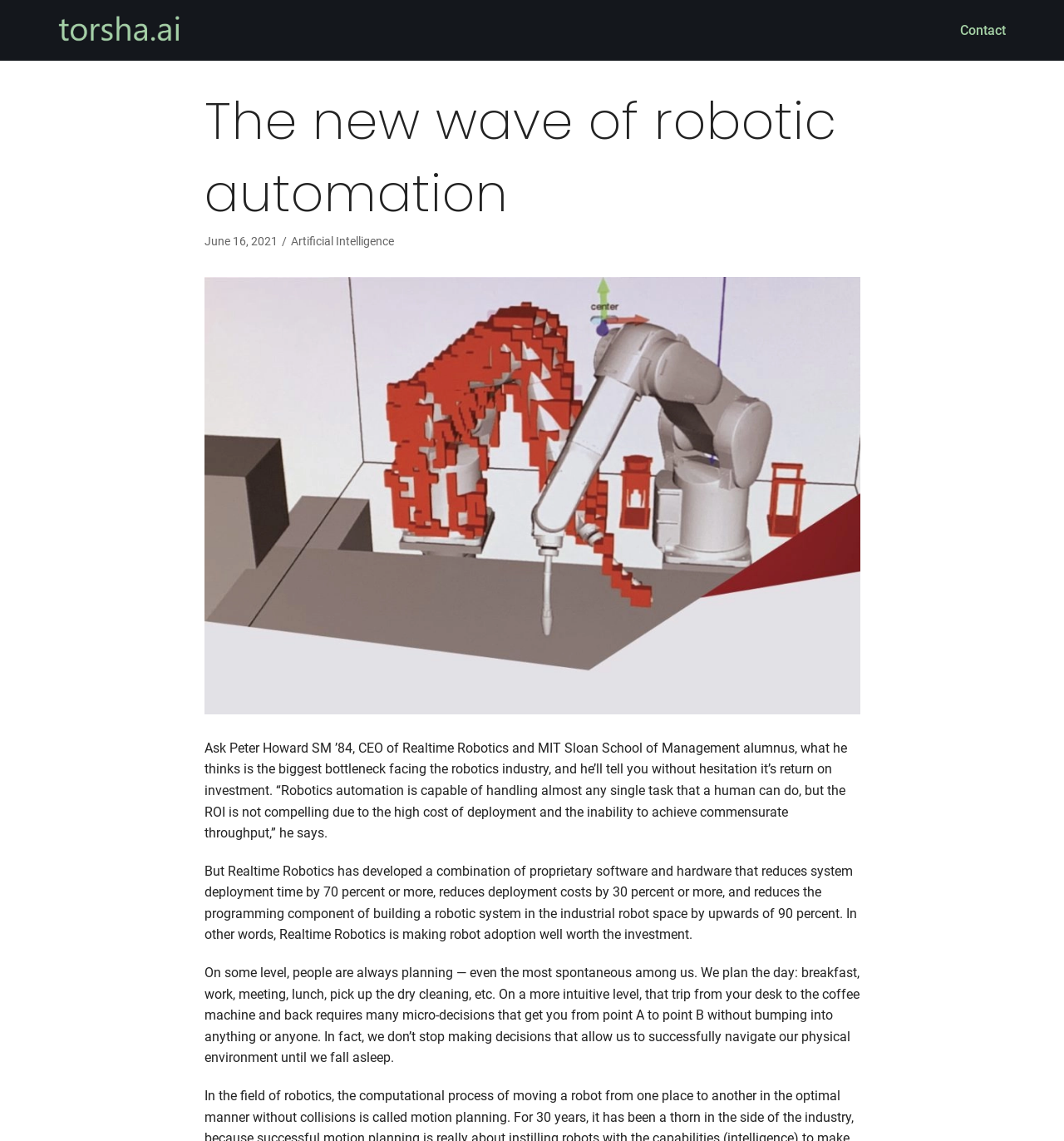Please provide a detailed answer to the question below by examining the image:
What is the name of the company mentioned?

By analyzing the webpage content, I found that the company mentioned is Realtime Robotics, which is mentioned in the context of its CEO, Peter Howard SM ’84, and its role in the robotics industry.